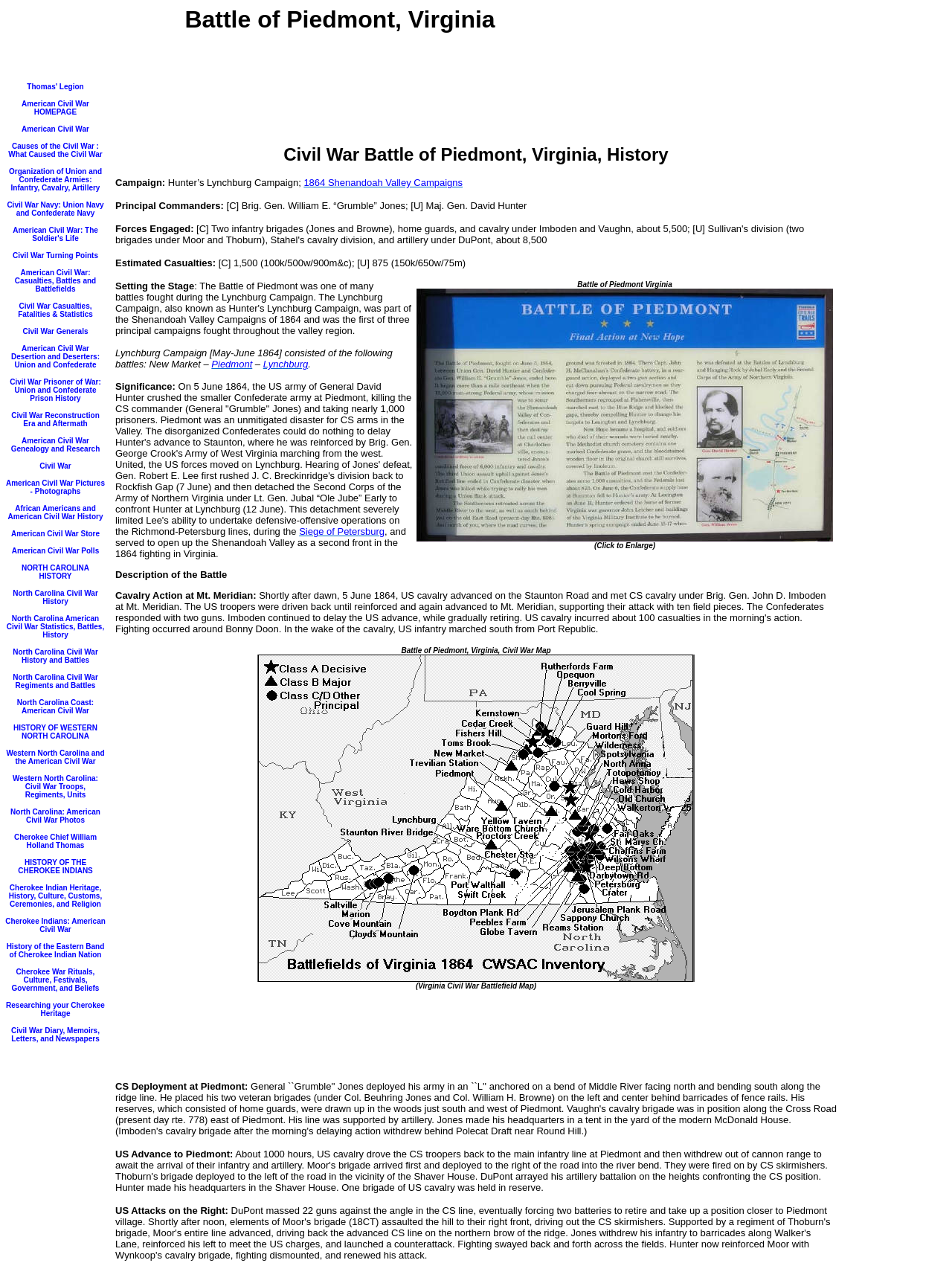Please identify the coordinates of the bounding box for the clickable region that will accomplish this instruction: "Explore the organization of Union and Confederate armies".

[0.009, 0.13, 0.107, 0.153]